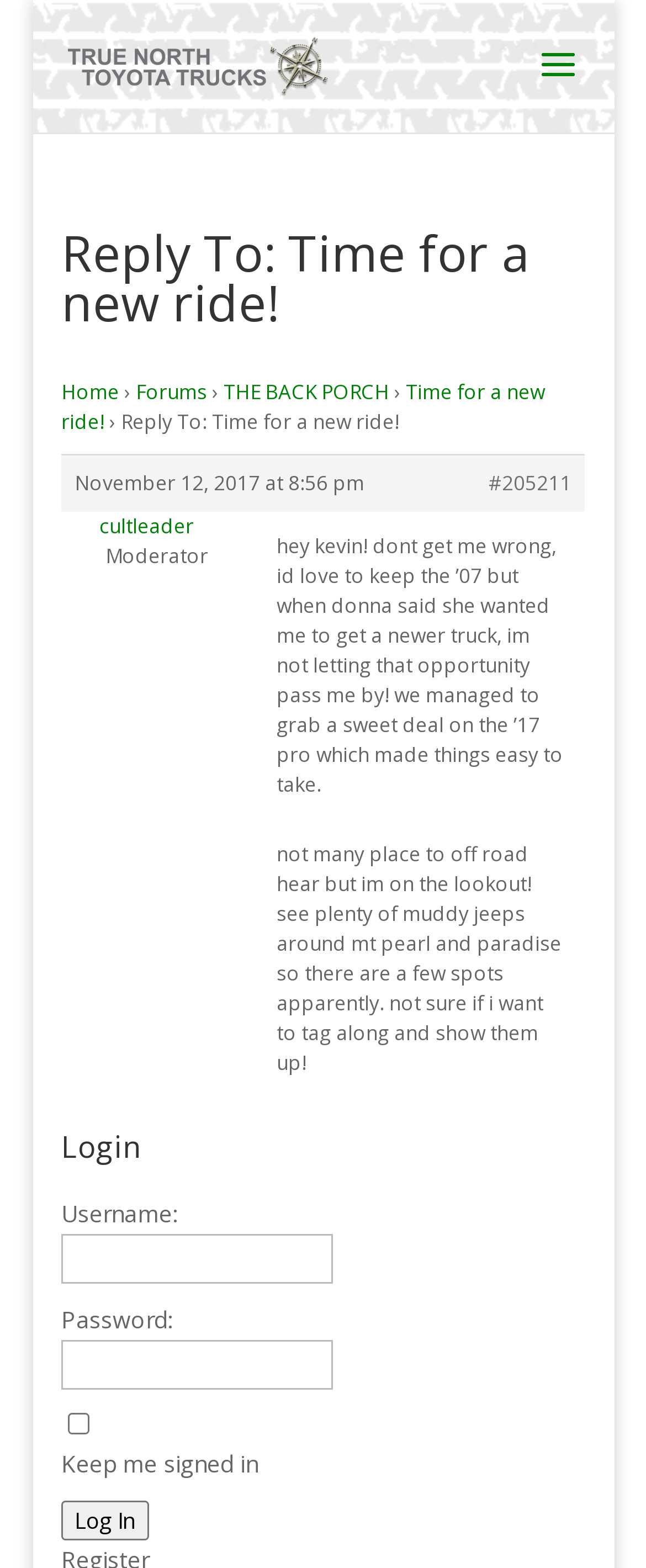Identify the bounding box coordinates for the element you need to click to achieve the following task: "Click the 'Log In' button". Provide the bounding box coordinates as four float numbers between 0 and 1, in the form [left, top, right, bottom].

[0.095, 0.957, 0.231, 0.983]